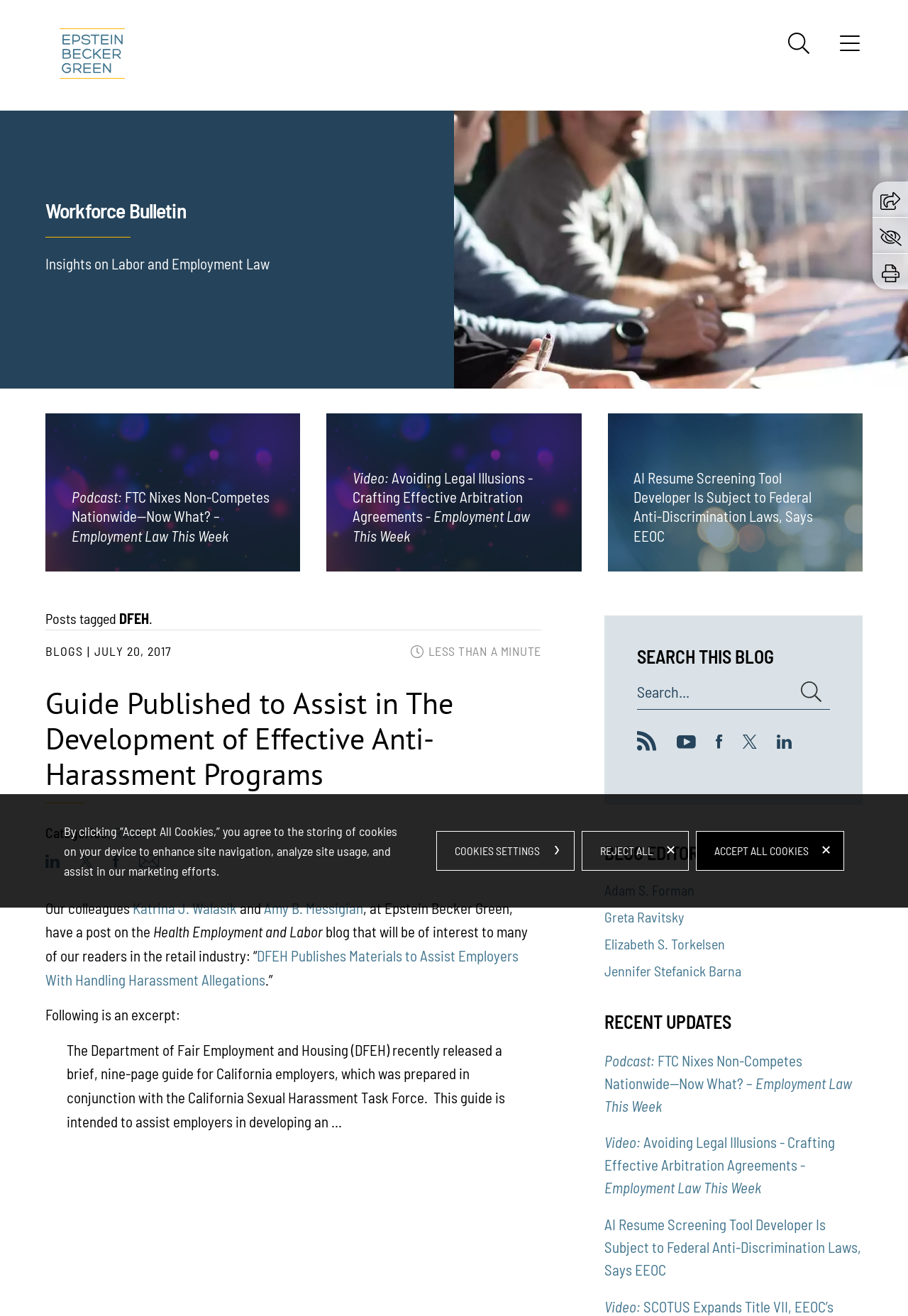What is the topic of the blog post?
Kindly offer a detailed explanation using the data available in the image.

I inferred the topic by reading the headings and content of the blog post, which mentions employment law-related terms such as 'FTC Nixes Non-Competes Nationwide' and 'EEOC'.